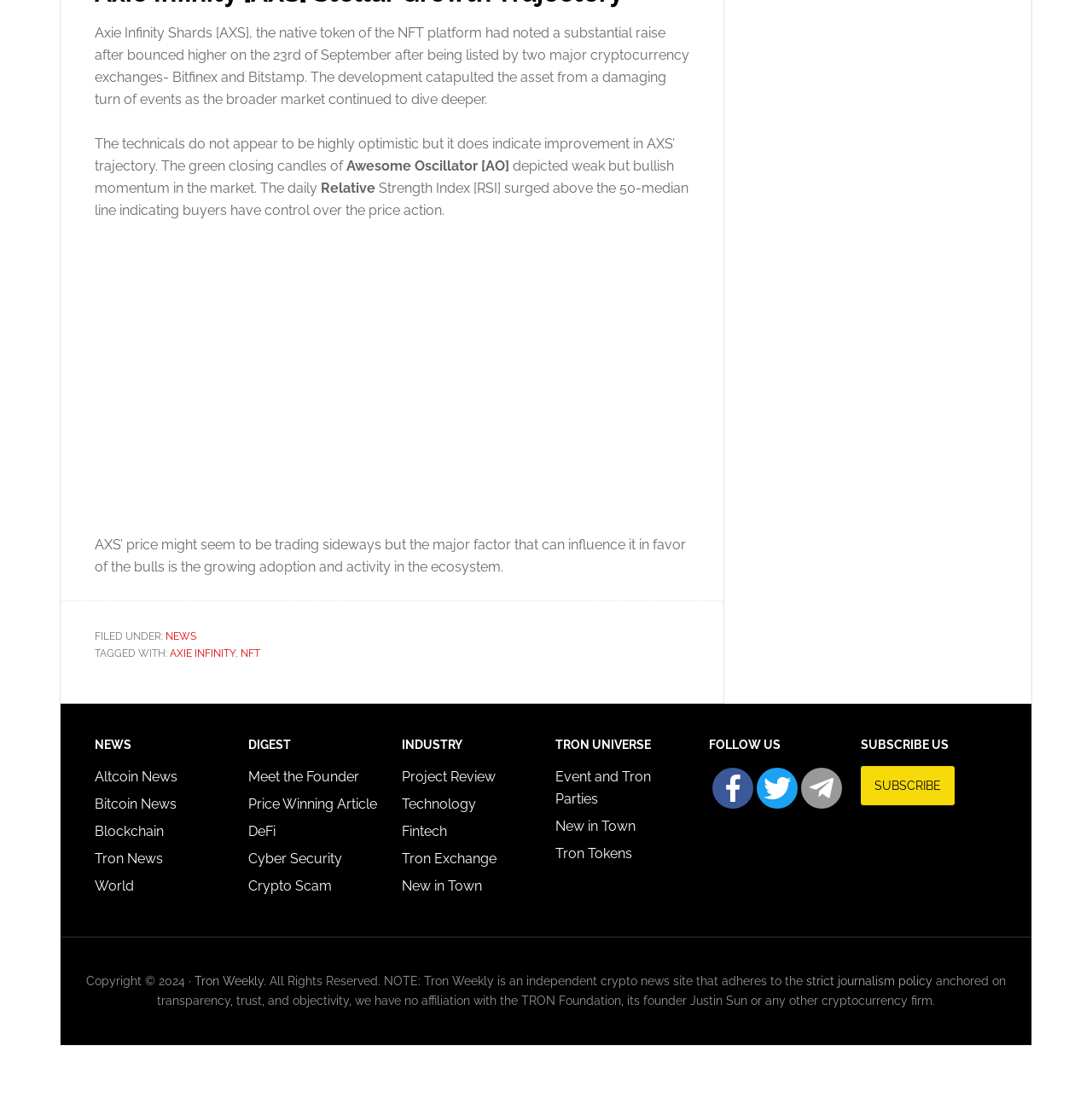What is the topic of the article?
Please provide an in-depth and detailed response to the question.

The topic of the article can be determined by reading the first sentence of the article, which mentions 'Axie Infinity Shards [AXS], the native token of the NFT platform'.